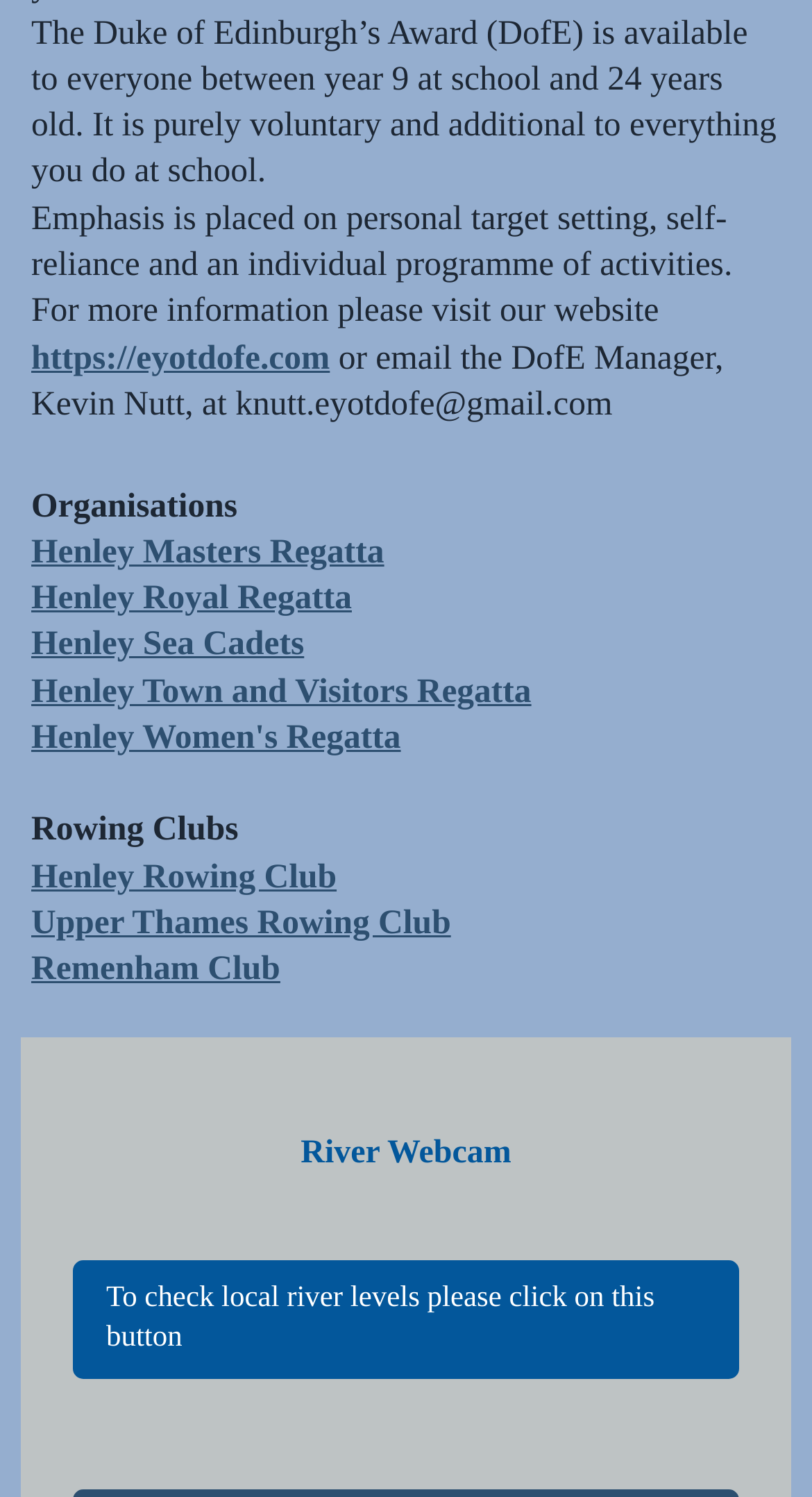How many rowing clubs are listed on the webpage?
Refer to the image and offer an in-depth and detailed answer to the question.

The webpage lists three rowing clubs: Henley Rowing Club, Upper Thames Rowing Club, and Remenham Club, which can be found under the 'Rowing Clubs' section.